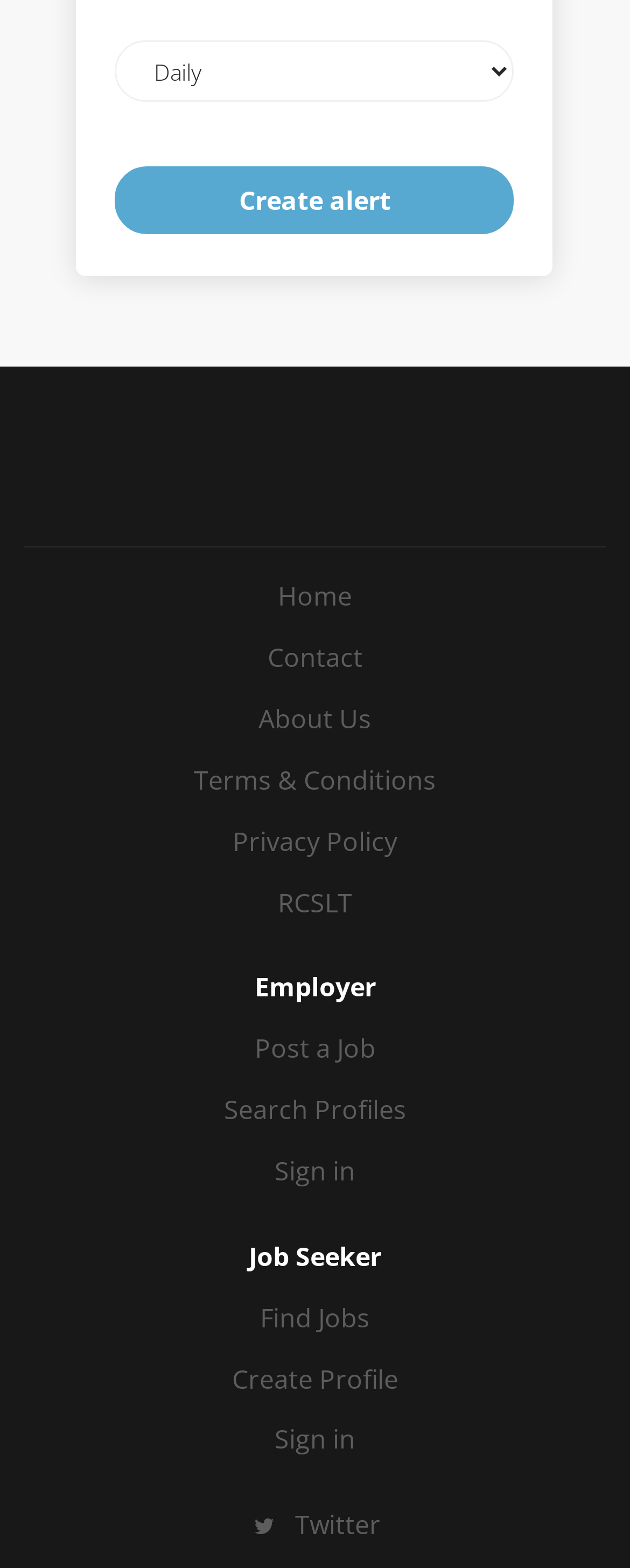Determine the bounding box coordinates for the clickable element to execute this instruction: "Go to Careers". Provide the coordinates as four float numbers between 0 and 1, i.e., [left, top, right, bottom].

None